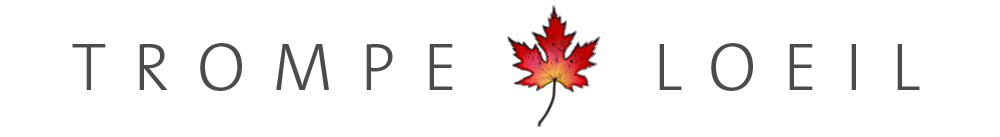Explain in detail what you see in the image.

This image features the stylish logo of Trompe Loeil, a brand known for its innovative and high-quality virtual furniture and home decor. The logo displays the brand name "Trompe Loeil" in a sleek, contemporary font, complemented by a vibrant red maple leaf that adds a touch of autumnal charm. The design elegantly captures the essence of the brand, which emphasizes rich, jewel-tone colors perfect for seasonal decor. This logo is an inviting representation of the Ashdon Living Room Collection, showcased during the October FaMESHed event. The collection aims to infuse warmth and comfort into virtual living spaces, making it an appealing choice for decor enthusiasts.